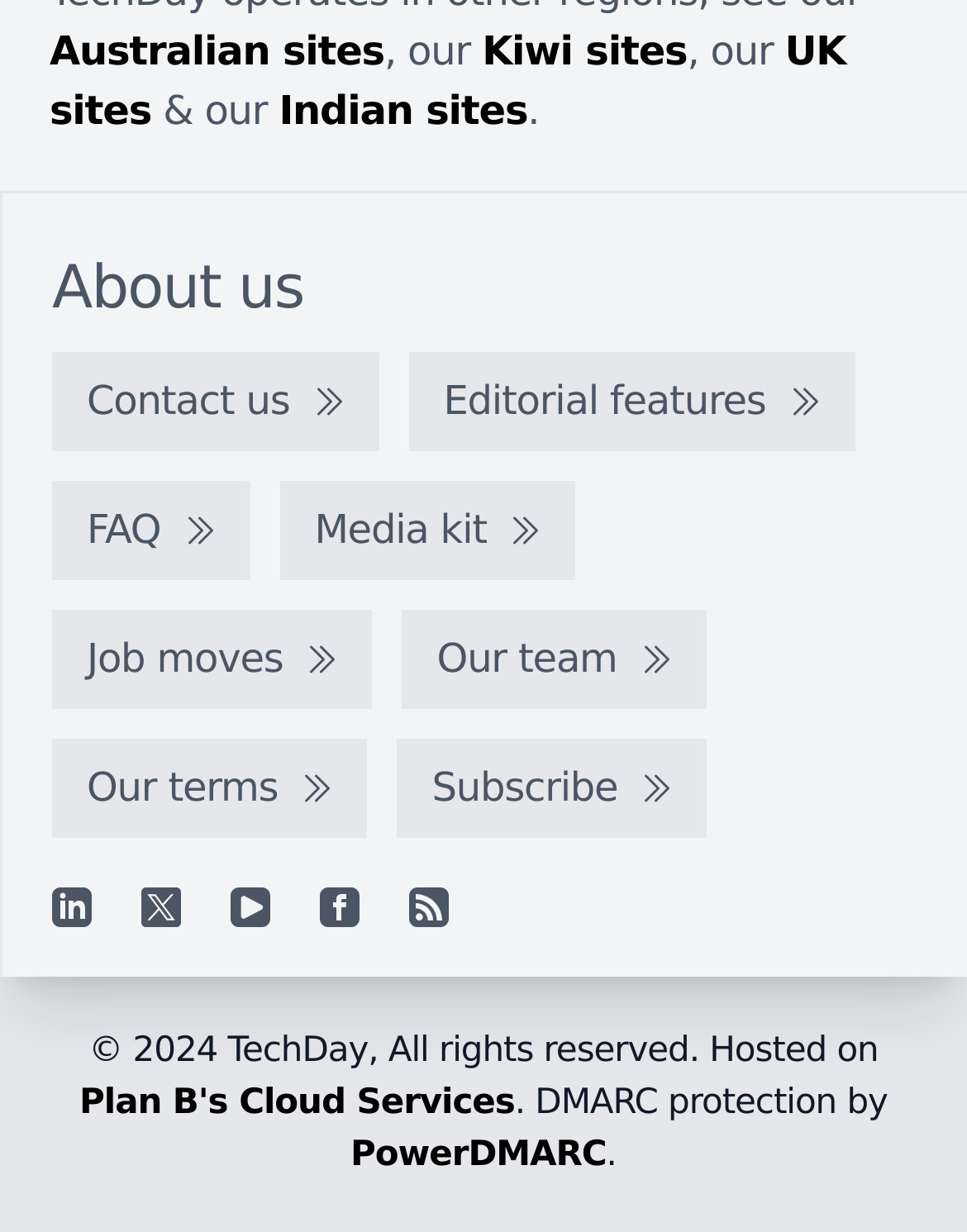What is the purpose of the 'About us' link?
Please craft a detailed and exhaustive response to the question.

The 'About us' link is typically used to provide information about the website, its mission, and its team. By clicking on this link, users can learn more about the website and its background.